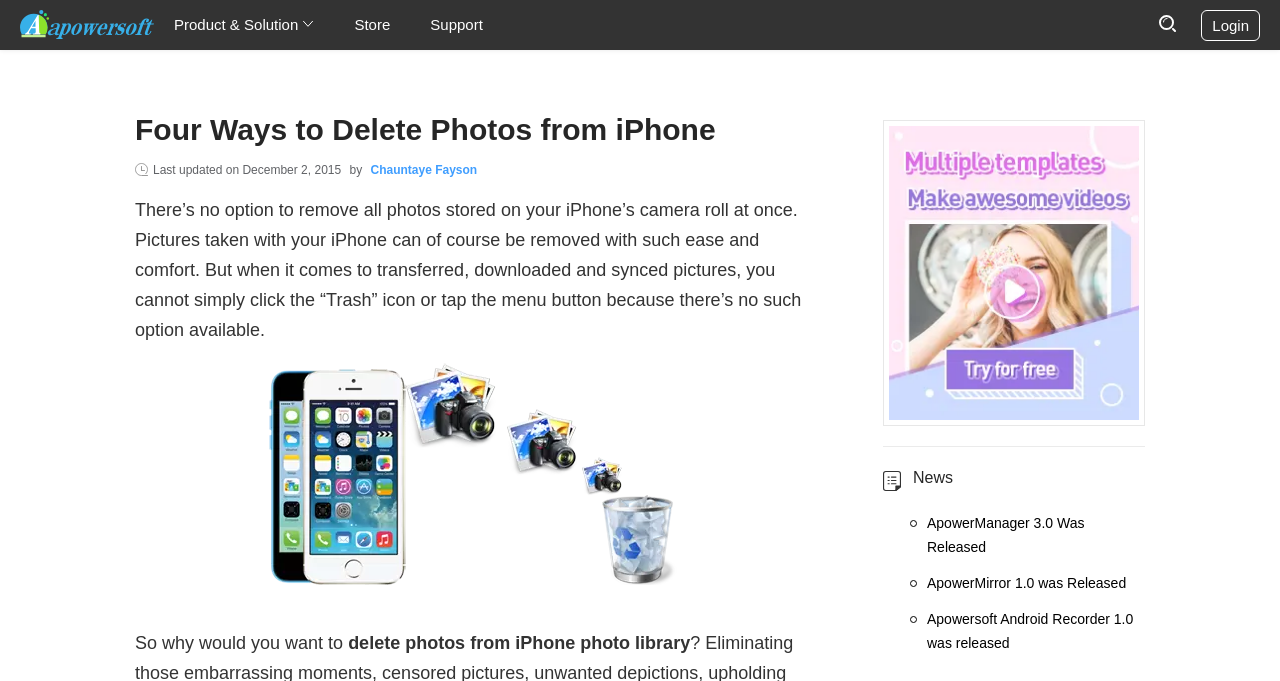Can you extract the headline from the webpage for me?

Four Ways to Delete Photos from iPhone